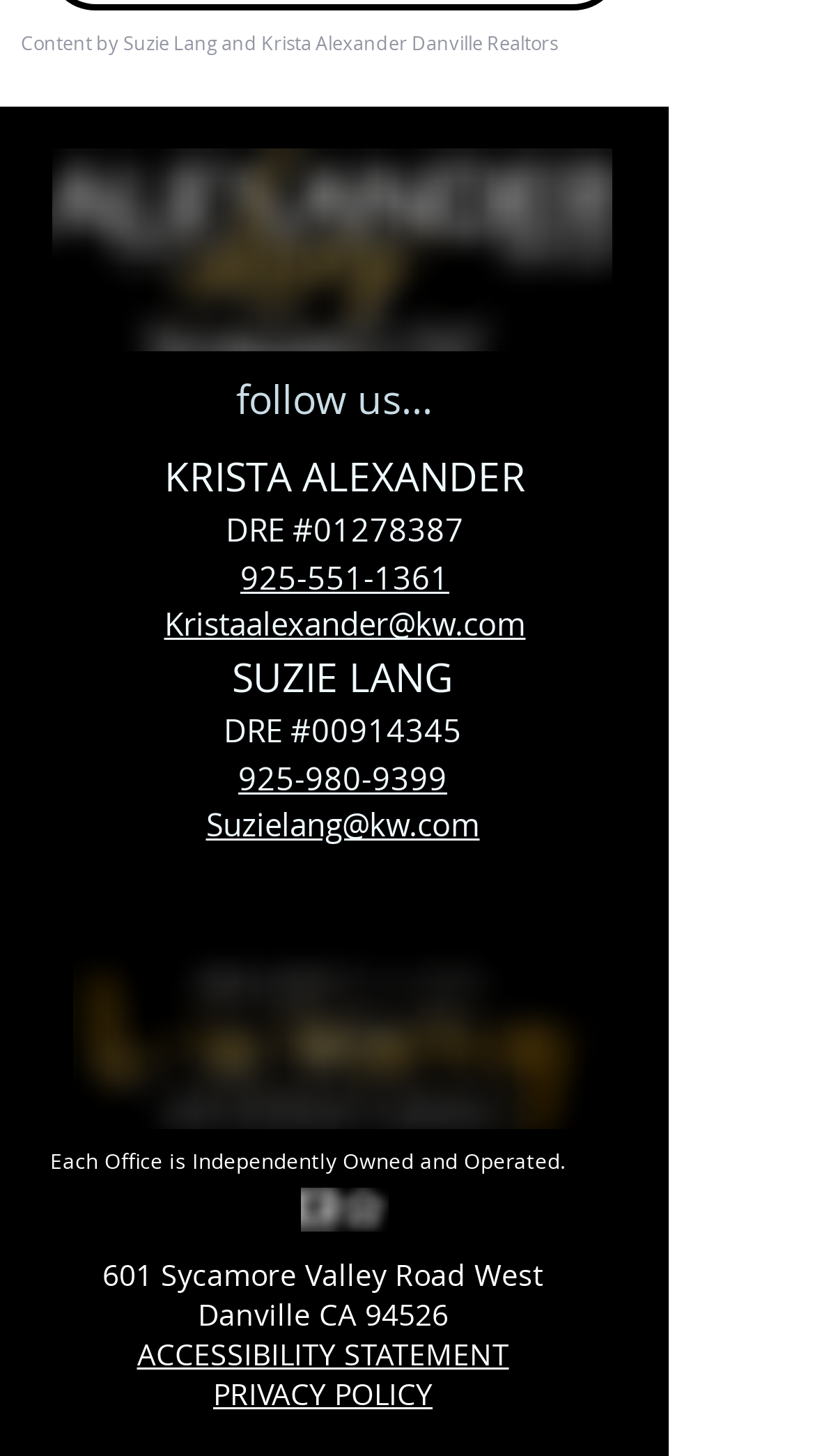Indicate the bounding box coordinates of the clickable region to achieve the following instruction: "View the privacy policy."

[0.262, 0.943, 0.531, 0.971]